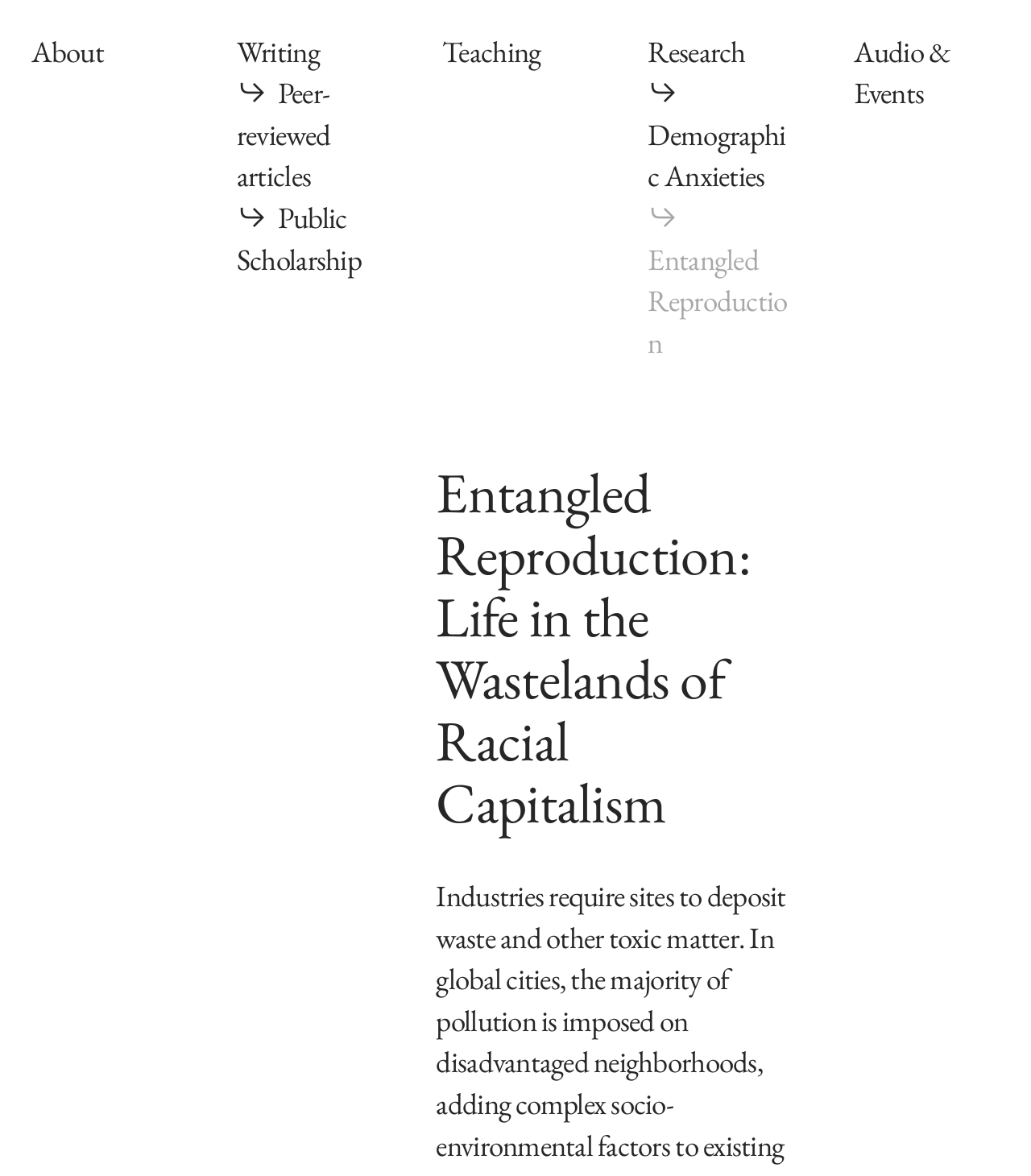Utilize the information from the image to answer the question in detail:
What is the topic of the webpage?

The topic of the webpage is inferred from the heading 'Entangled Reproduction: Life in the Wastelands of Racial Capitalism', which suggests that the webpage is about racial capitalism.